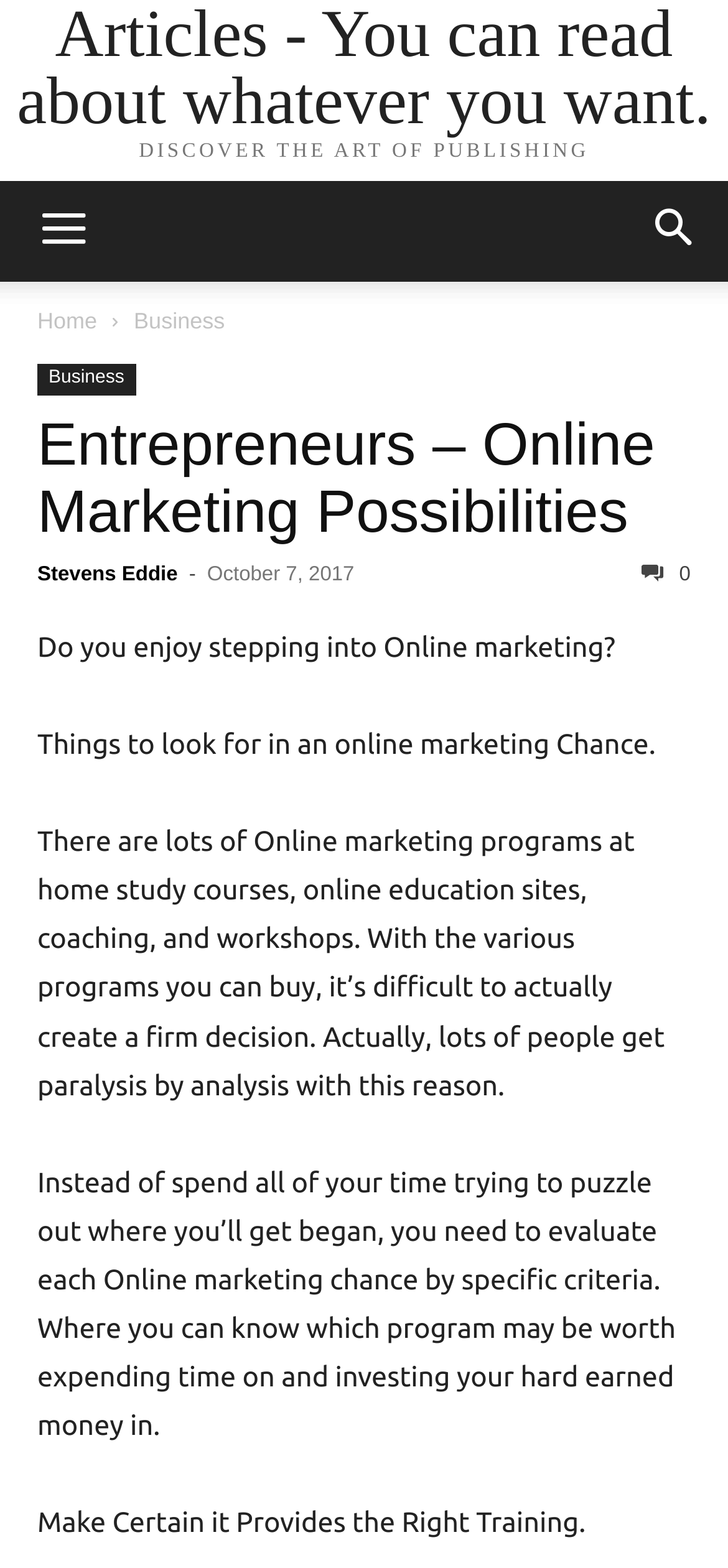What is the first step in evaluating online marketing opportunities?
From the screenshot, provide a brief answer in one word or phrase.

Make certain it provides the right training